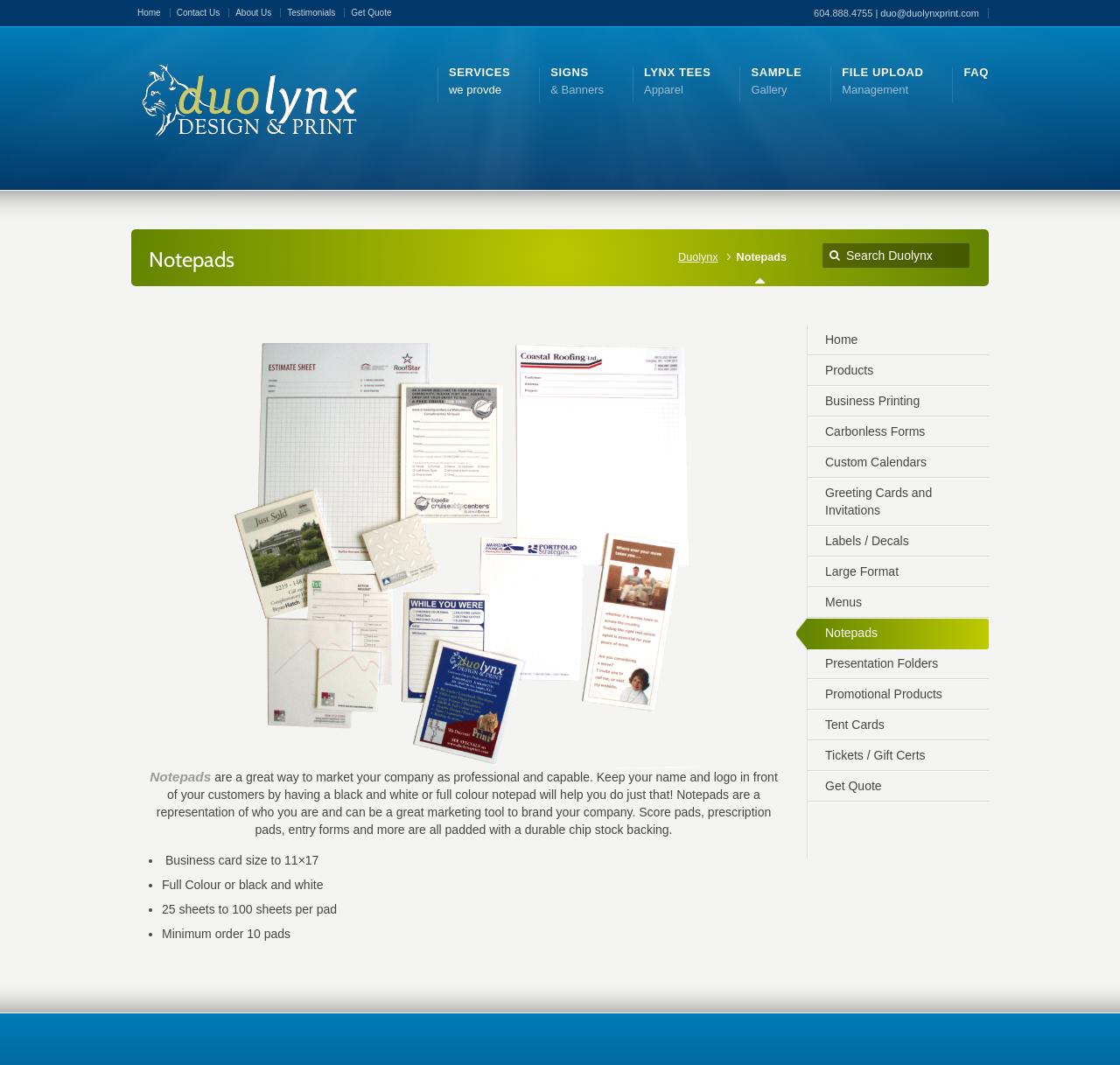Locate the bounding box coordinates of the area you need to click to fulfill this instruction: 'Click on the 'Home' link'. The coordinates must be in the form of four float numbers ranging from 0 to 1: [left, top, right, bottom].

[0.123, 0.007, 0.152, 0.016]